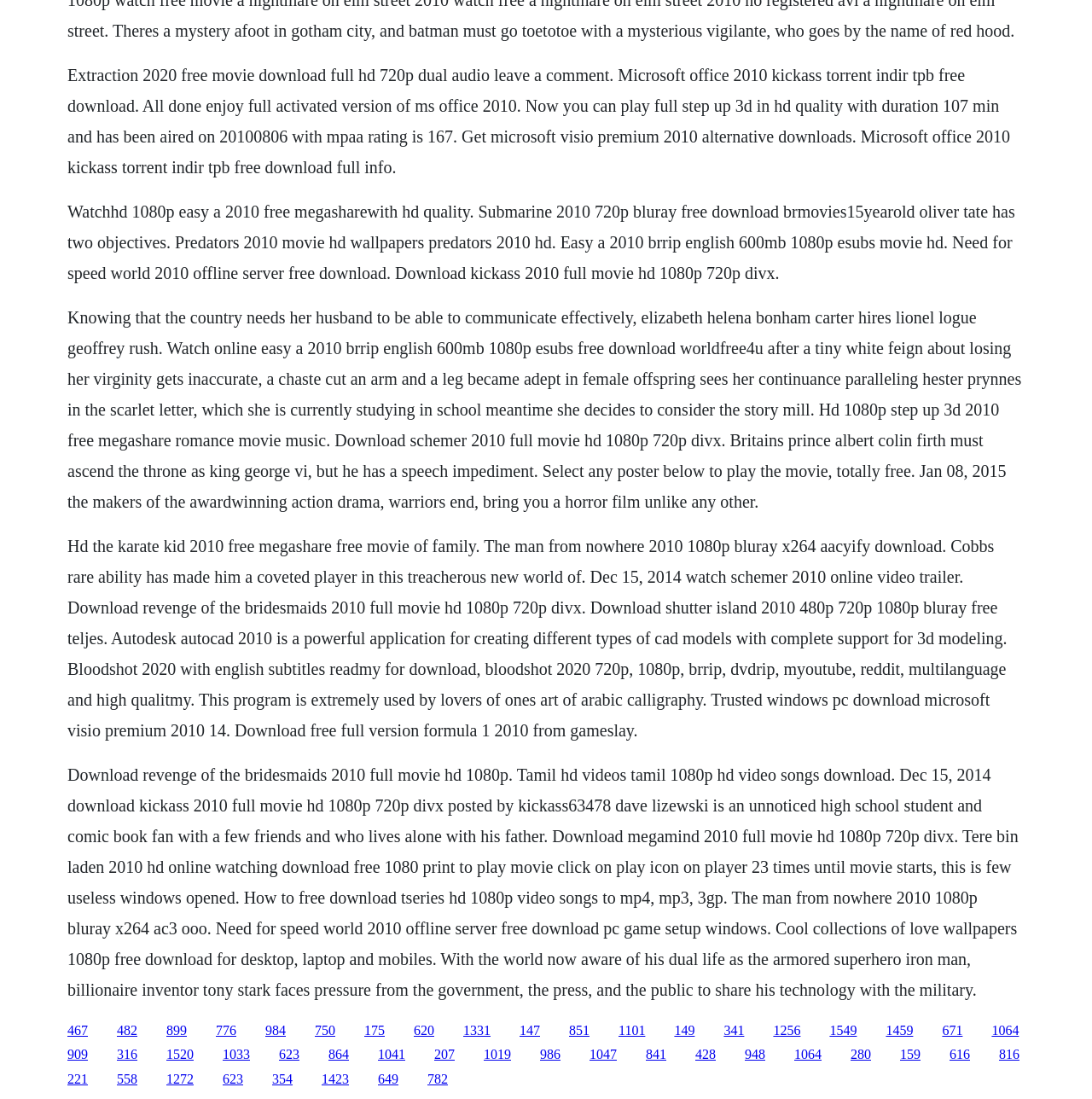Please specify the bounding box coordinates in the format (top-left x, top-left y, bottom-right x, bottom-right y), with values ranging from 0 to 1. Identify the bounding box for the UI component described as follows: 1047

[0.54, 0.953, 0.565, 0.966]